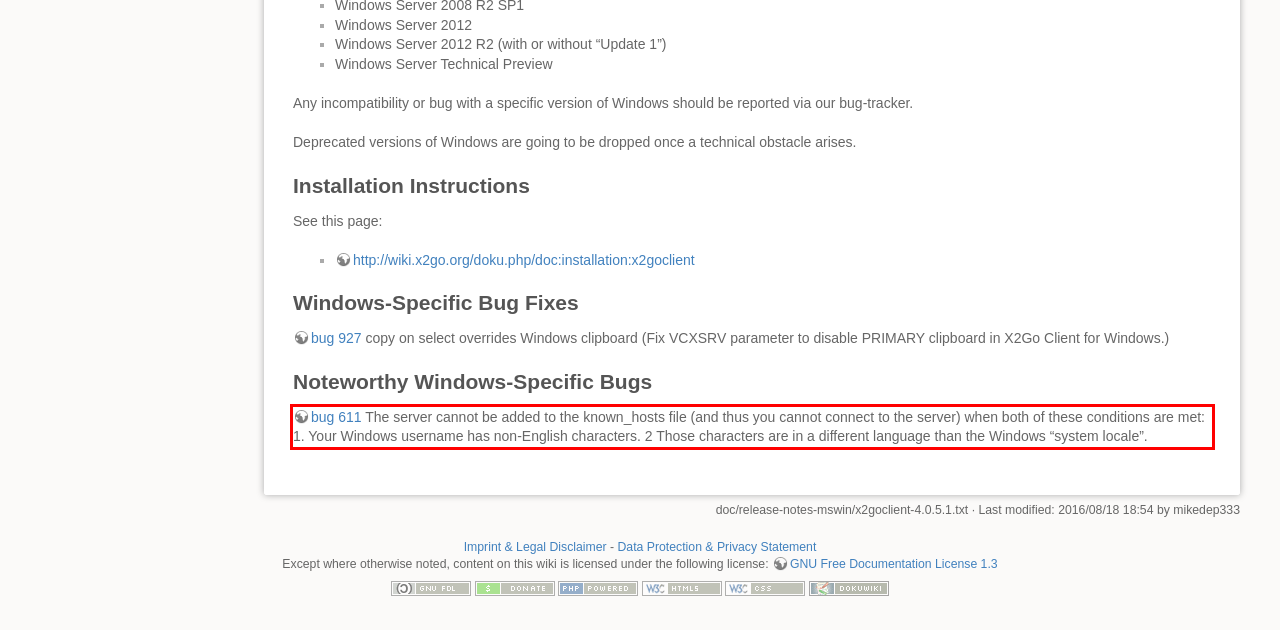Using the provided webpage screenshot, recognize the text content in the area marked by the red bounding box.

bug 611 The server cannot be added to the known_hosts file (and thus you cannot connect to the server) when both of these conditions are met: 1. Your Windows username has non-English characters. 2 Those characters are in a different language than the Windows “system locale”.